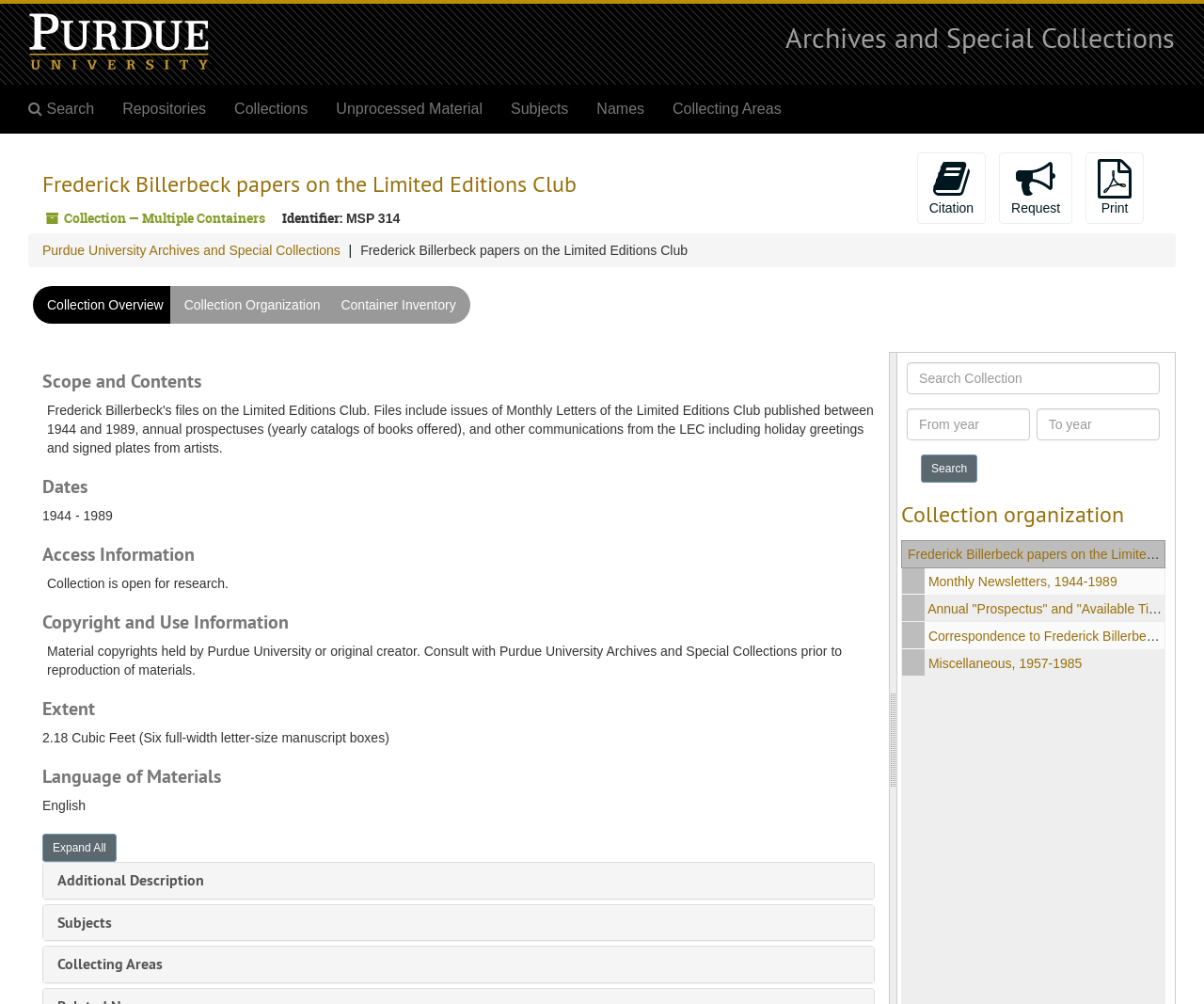Respond to the following query with just one word or a short phrase: 
What is the identifier of the collection?

MSP 314